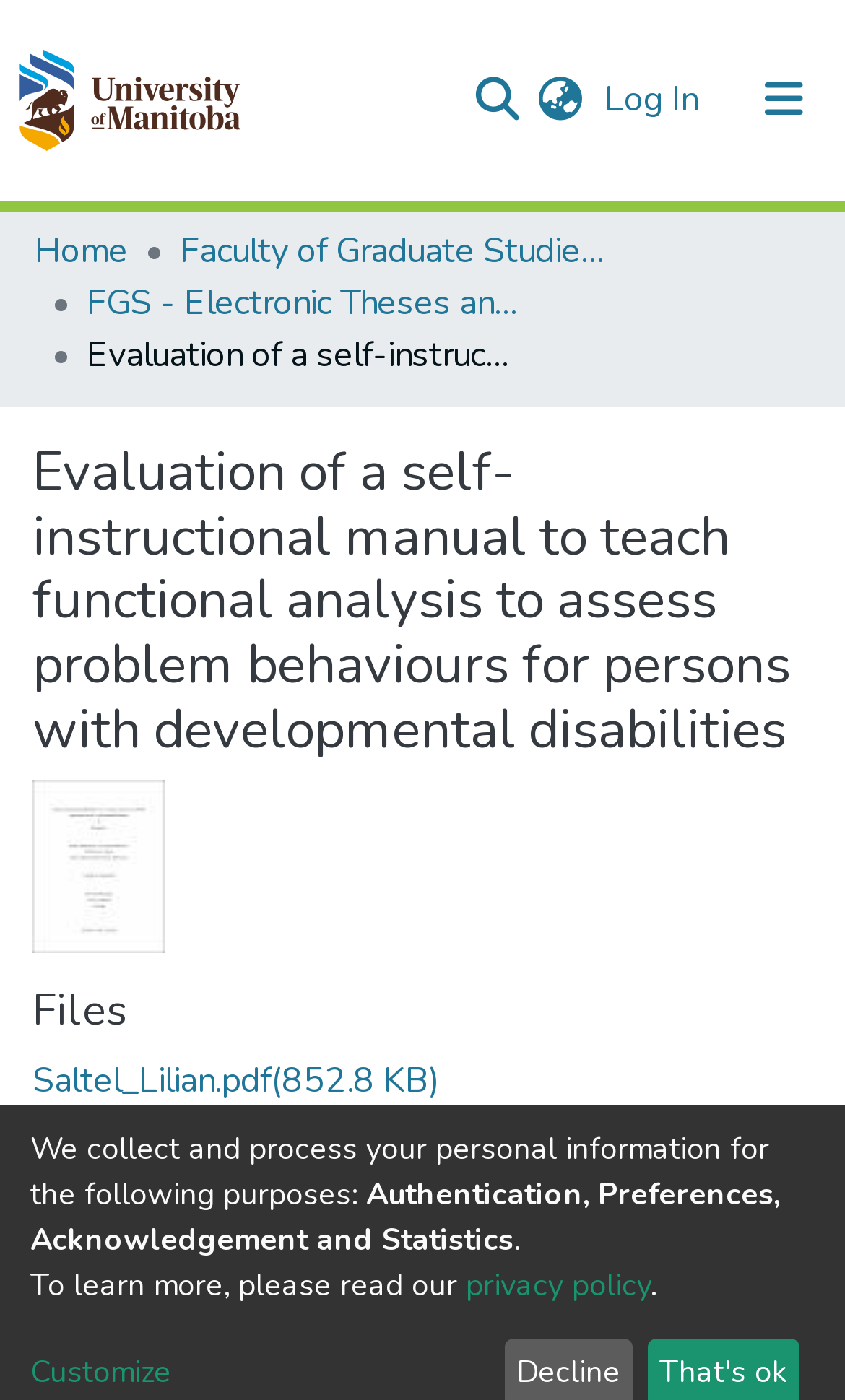Determine the coordinates of the bounding box that should be clicked to complete the instruction: "Switch language". The coordinates should be represented by four float numbers between 0 and 1: [left, top, right, bottom].

[0.621, 0.053, 0.705, 0.09]